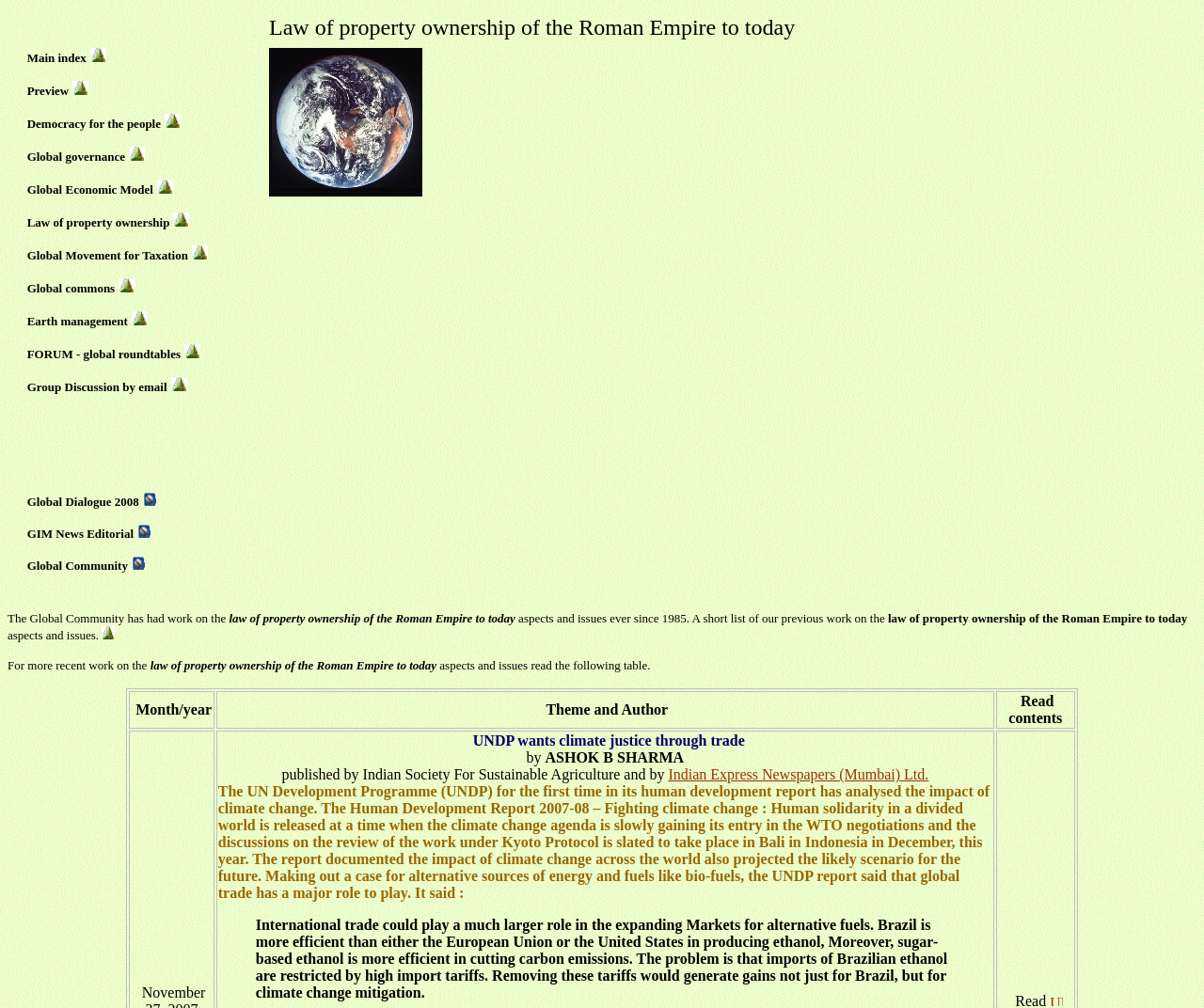Give a one-word or short phrase answer to the question: 
What is the theme of the Global Dialogue 2008?

Who owns the Earth?